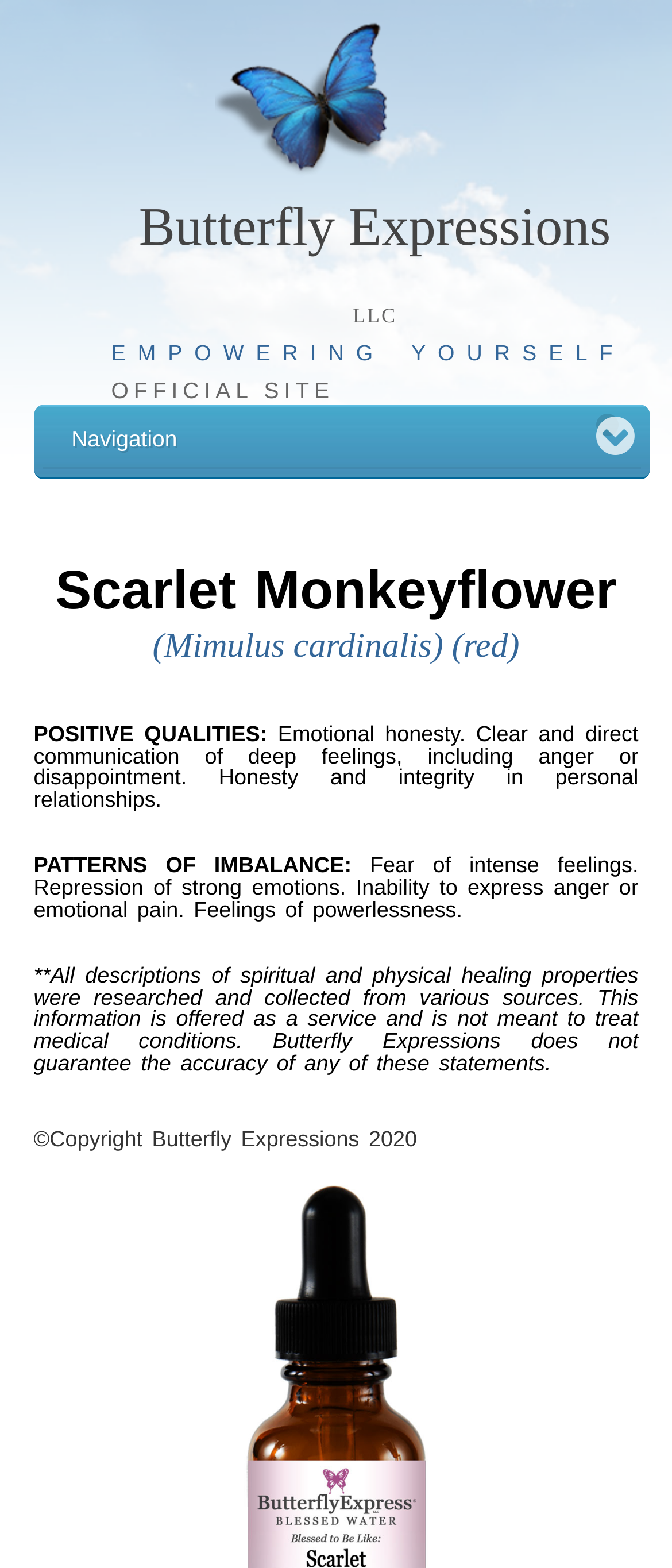Answer the question using only one word or a concise phrase: What is the name of the flower described on the webpage?

Scarlet Monkeyflower